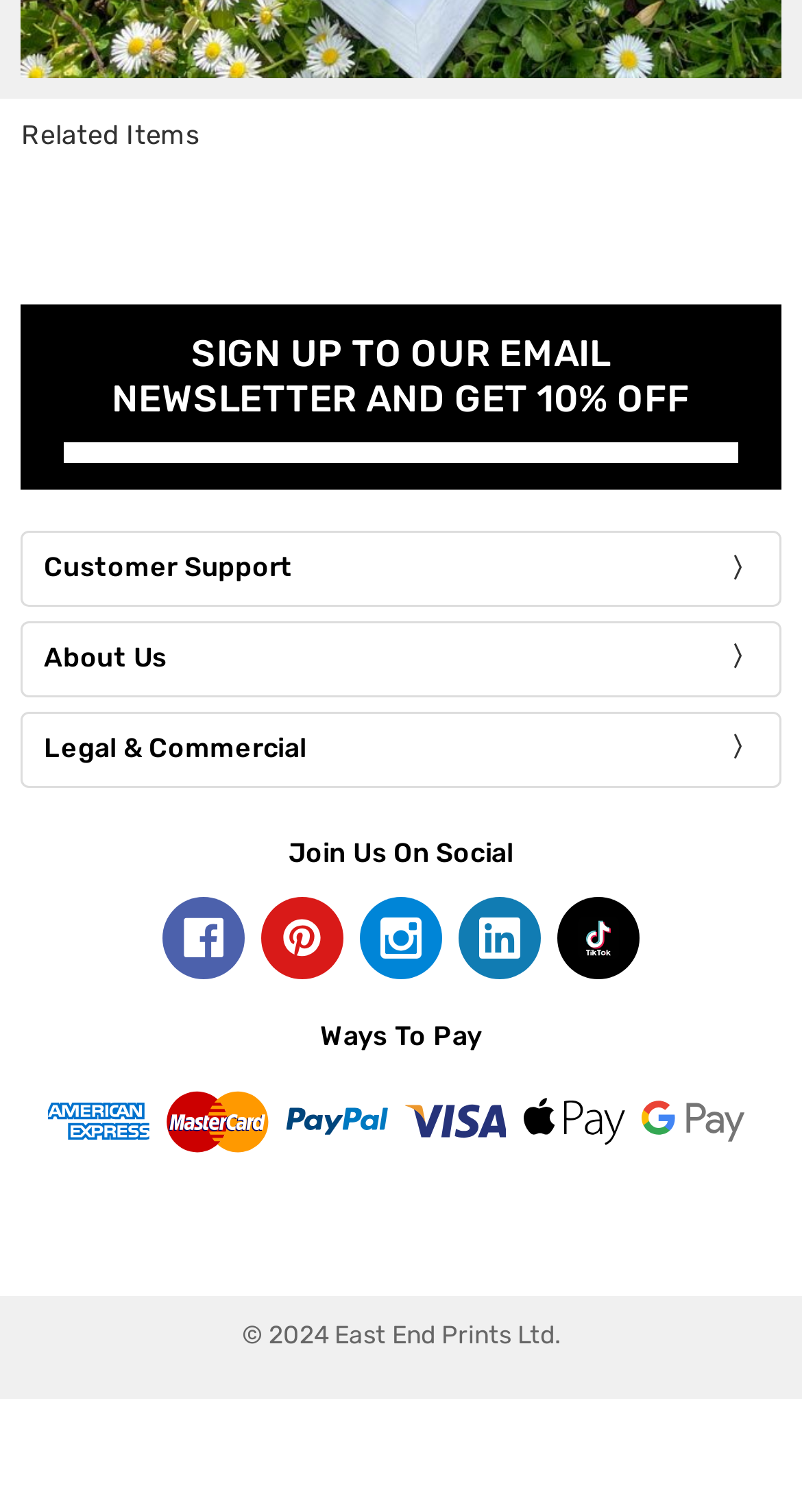Using the element description: "Artist Submissions", determine the bounding box coordinates. The coordinates should be in the format [left, top, right, bottom], with values between 0 and 1.

[0.055, 0.729, 0.35, 0.749]